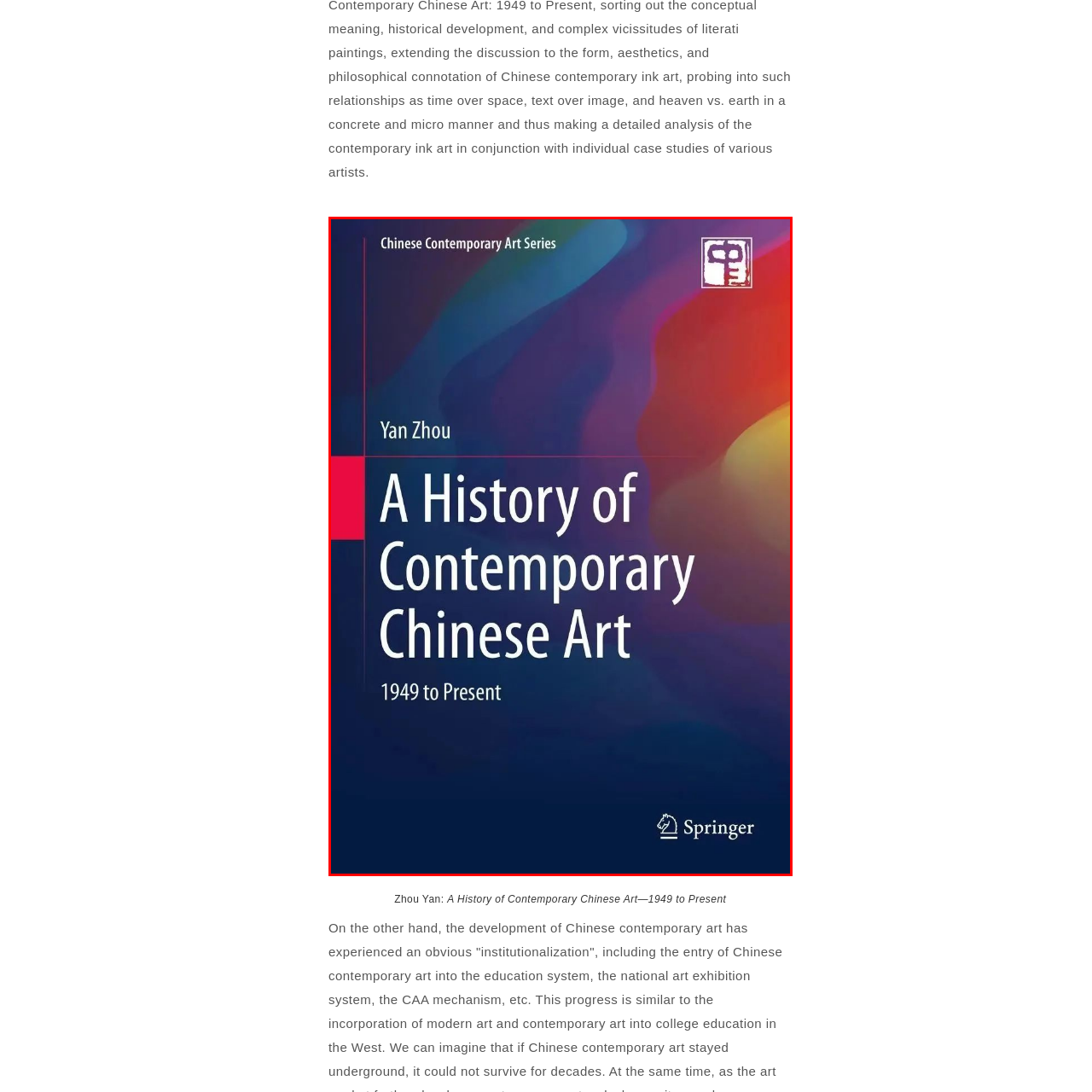Please look at the image highlighted by the red bounding box and provide a single word or phrase as an answer to this question:
What is the background color of the book cover?

Vibrant blend of colors